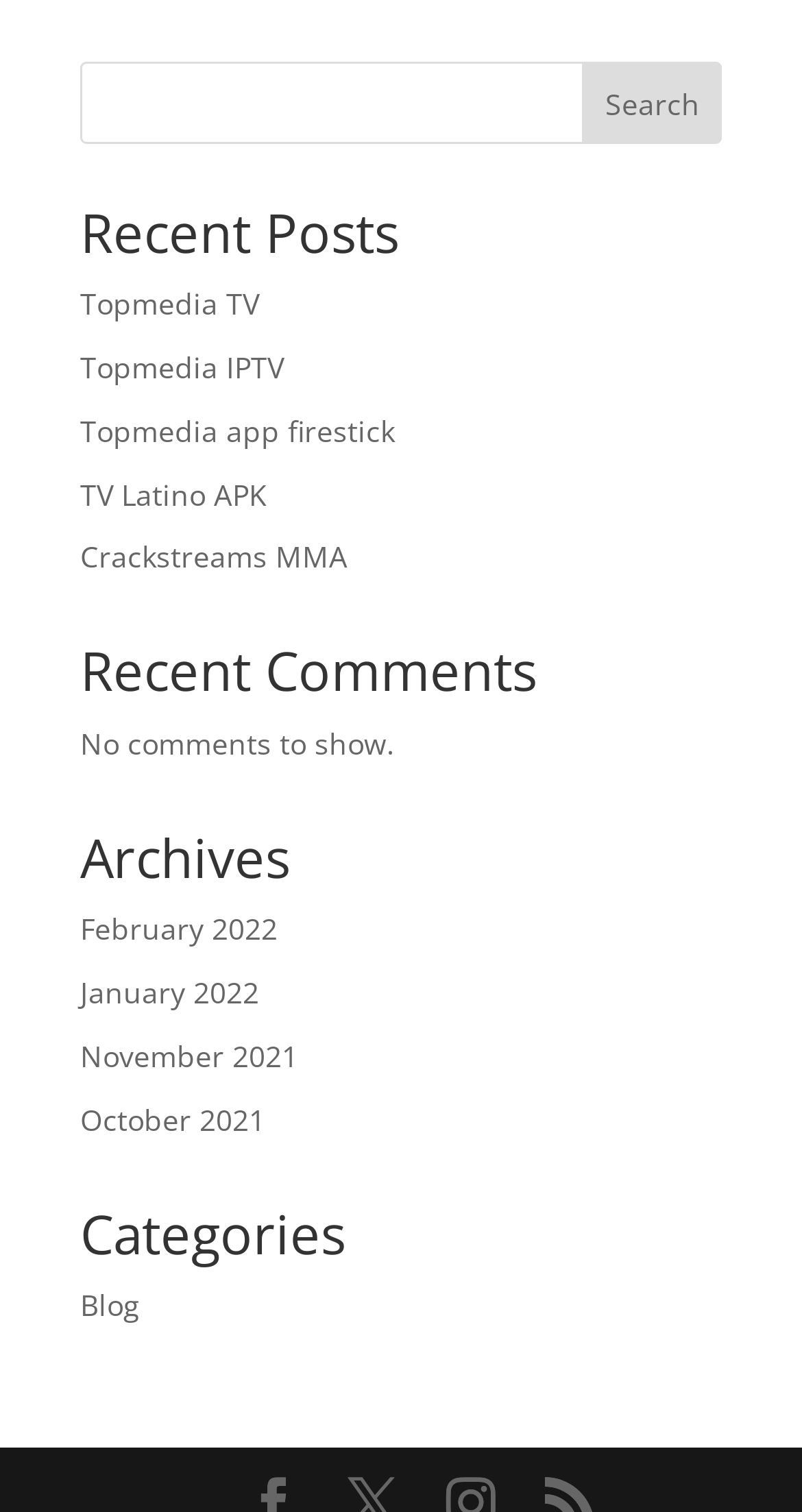Please provide the bounding box coordinate of the region that matches the element description: TV Latino APK. Coordinates should be in the format (top-left x, top-left y, bottom-right x, bottom-right y) and all values should be between 0 and 1.

[0.1, 0.314, 0.333, 0.34]